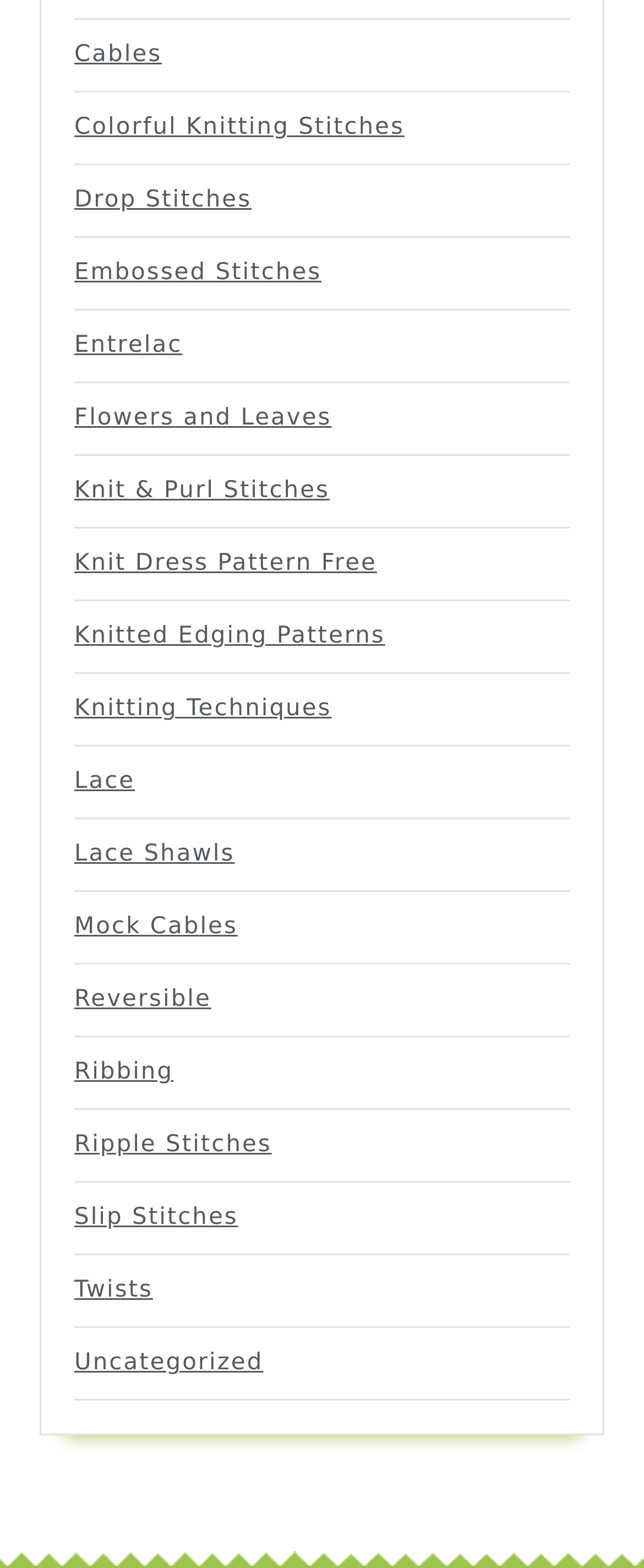Identify the bounding box coordinates for the element you need to click to achieve the following task: "click on Cables". The coordinates must be four float values ranging from 0 to 1, formatted as [left, top, right, bottom].

[0.115, 0.027, 0.251, 0.044]